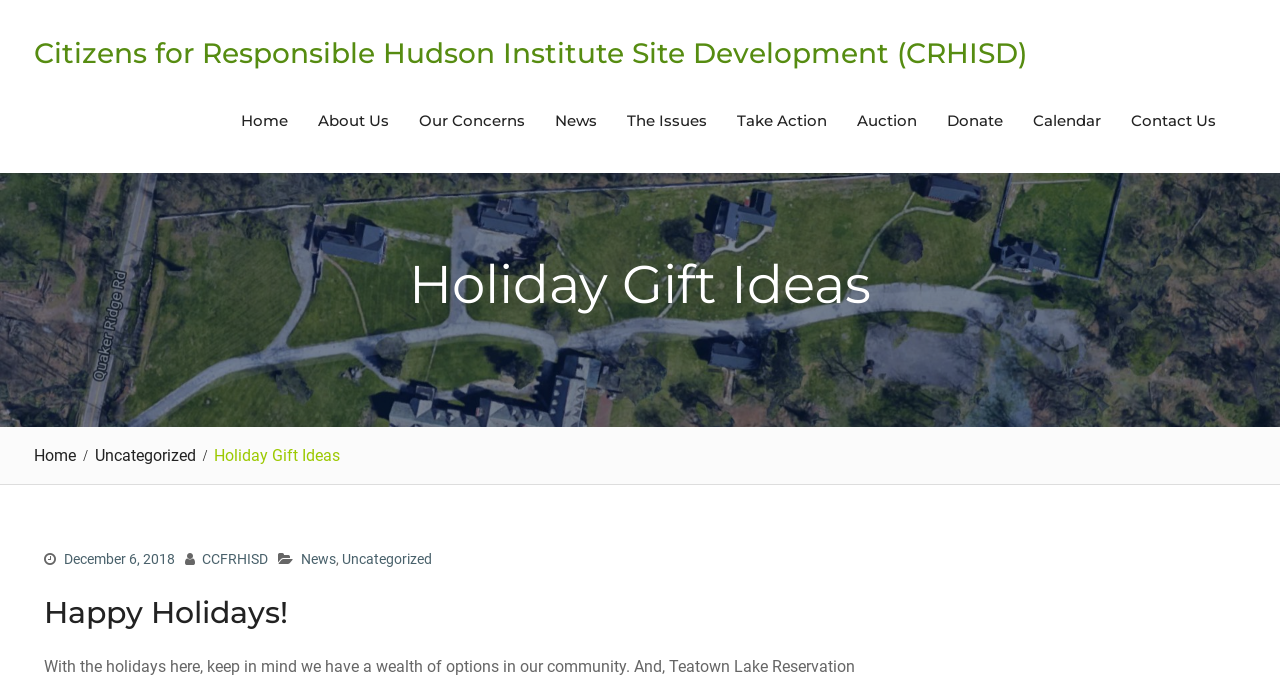Provide a single word or phrase to answer the given question: 
What is the date of the post?

December 6, 2018